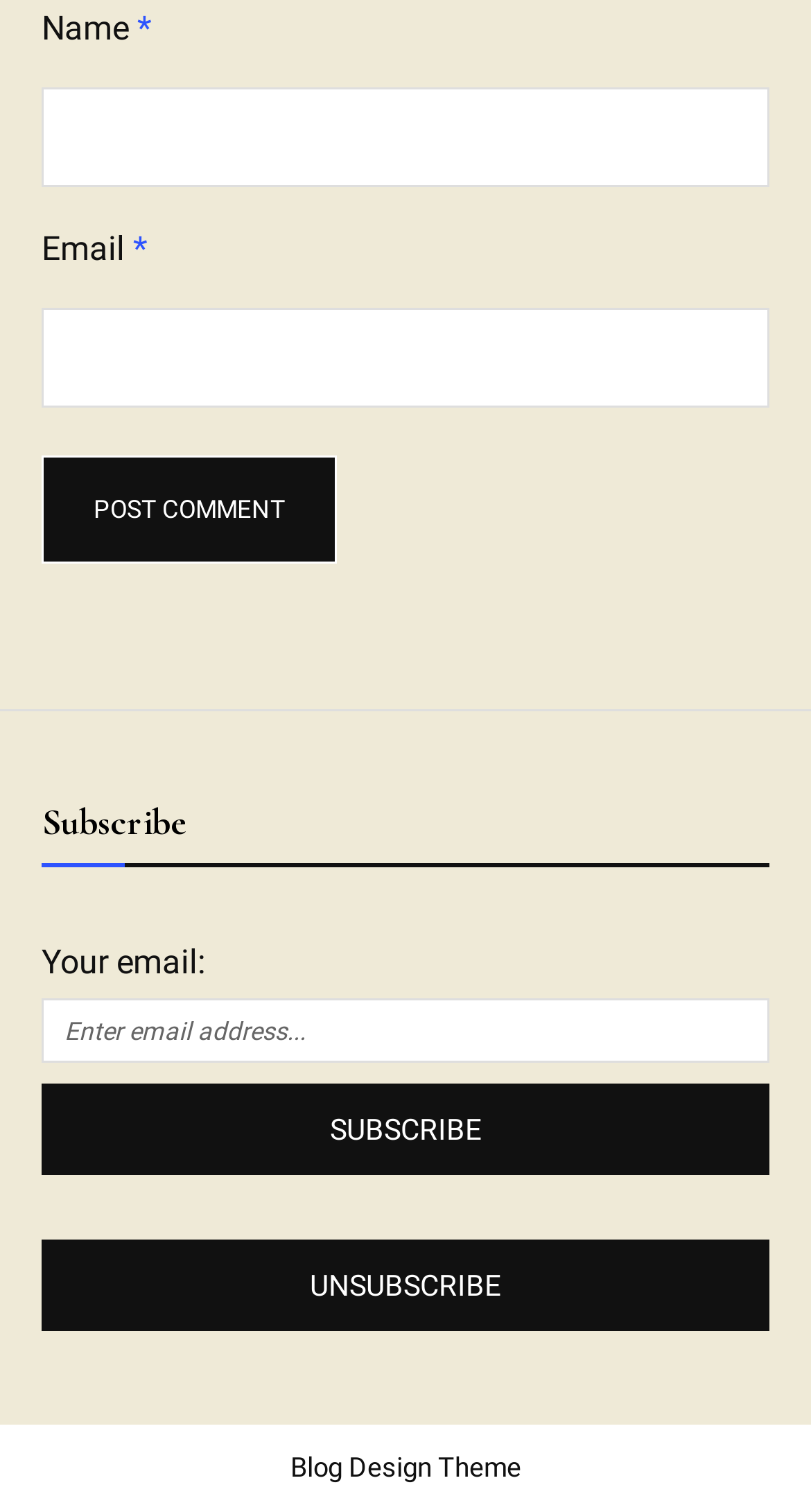What is the purpose of the 'Post Comment' button?
We need a detailed and meticulous answer to the question.

The 'Post Comment' button is located below the 'Name' and 'Email' input fields, suggesting that it is used to submit a comment after filling in the required information.